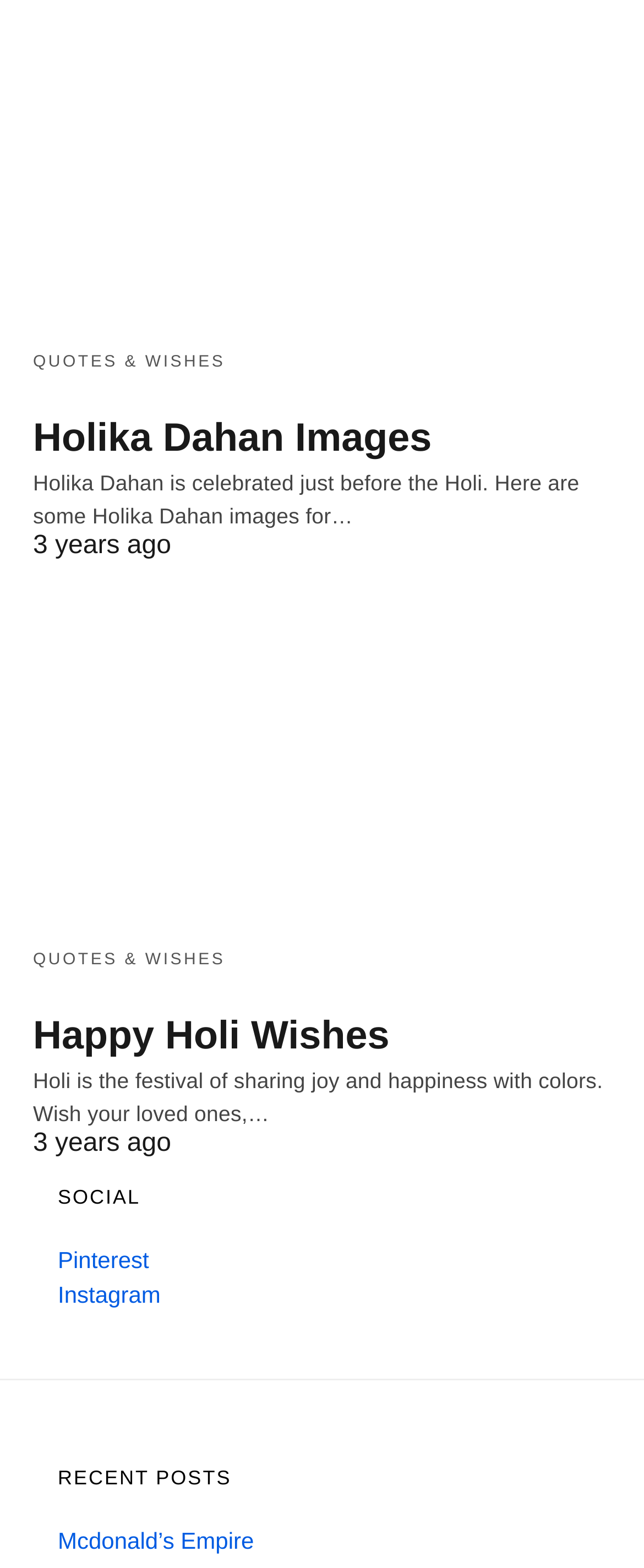What is the name of the first recent post?
Please give a detailed and elaborate explanation in response to the question.

The first recent post on the webpage is 'Mcdonald’s Empire', which is indicated by the element with the text 'Mcdonald’s Empire' and bounding box coordinates [0.09, 0.974, 0.394, 0.991].